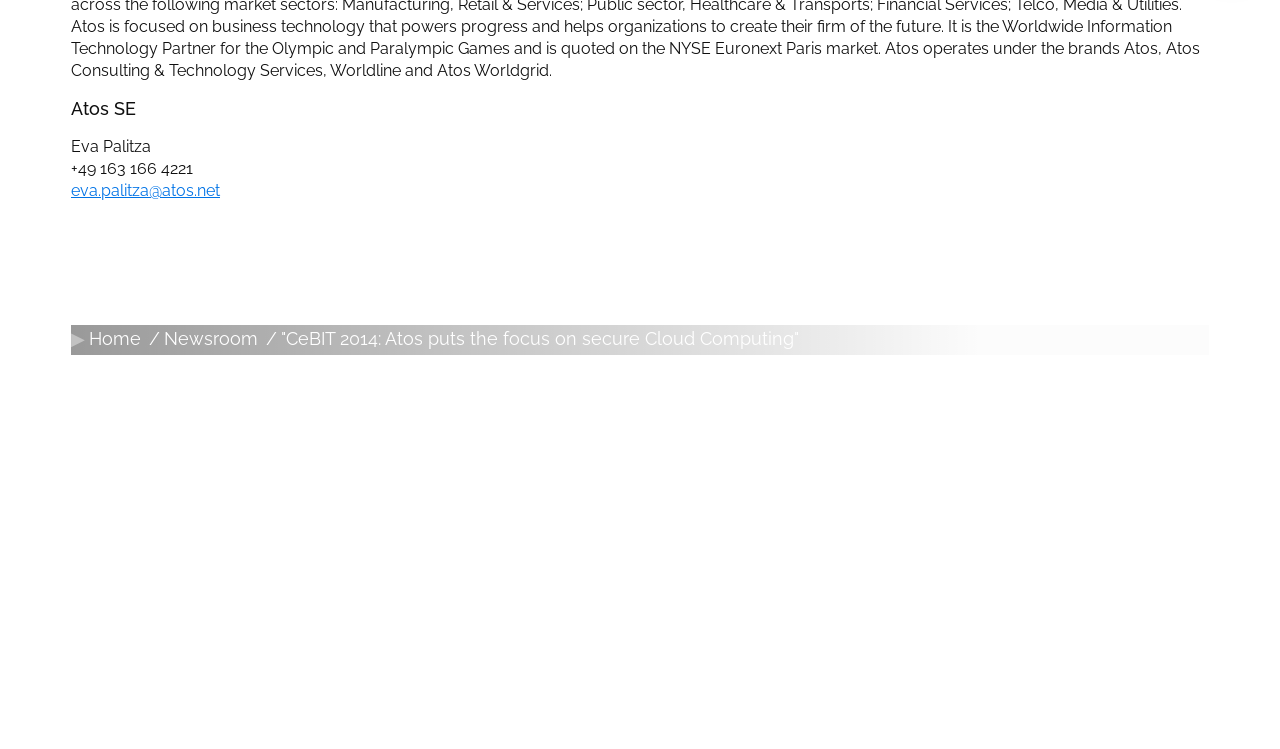Using the information shown in the image, answer the question with as much detail as possible: Who is the contact person for Atos SE?

The contact information for Atos SE is provided below the 'Atos SE' heading, and it includes the name 'Eva Palitza', phone number '+49 163 166 4221', and email address 'eva.palitza@atos.net'.